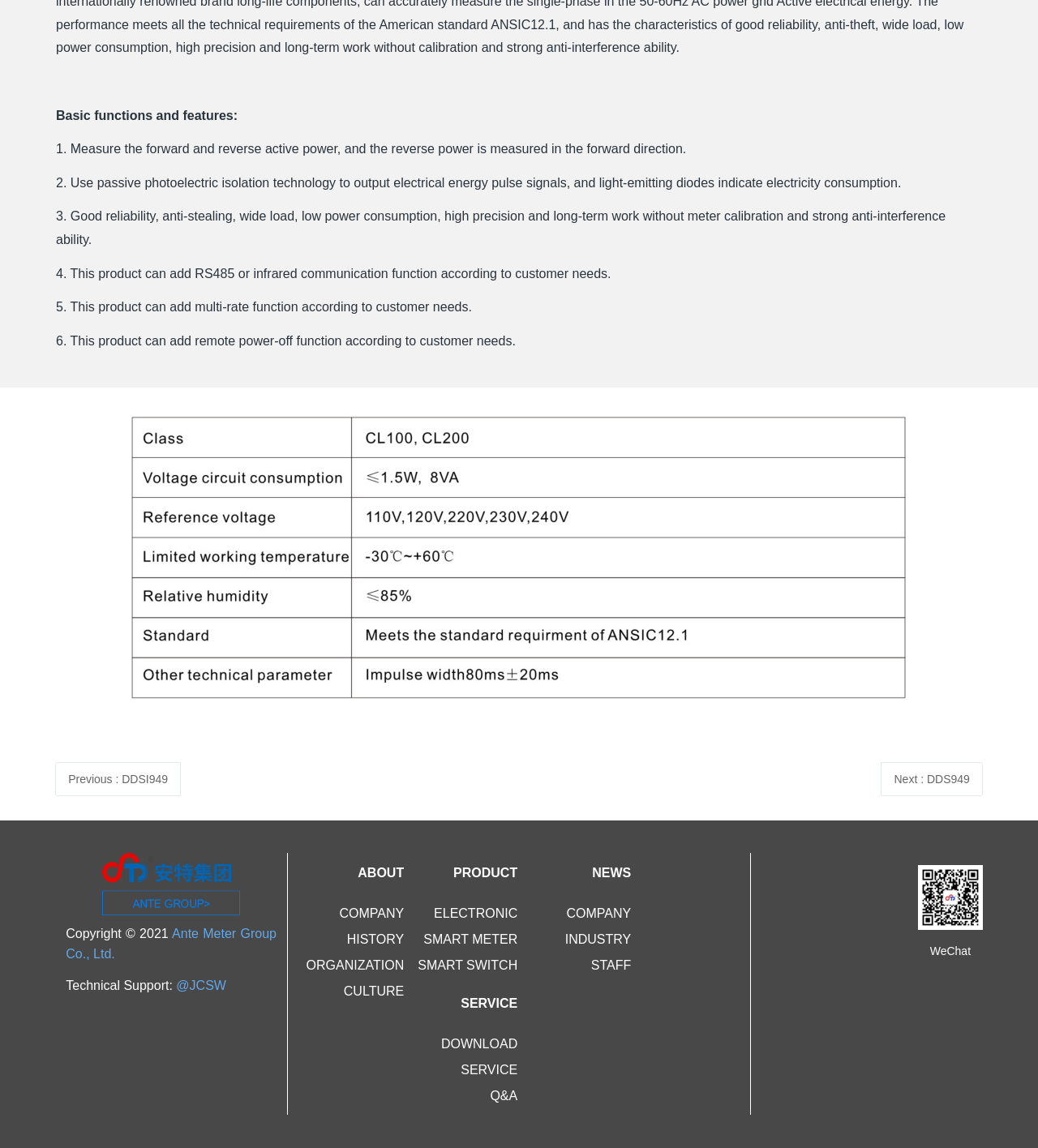Please identify the bounding box coordinates of the area that needs to be clicked to fulfill the following instruction: "View the company's 'HISTORY'."

[0.288, 0.812, 0.389, 0.826]